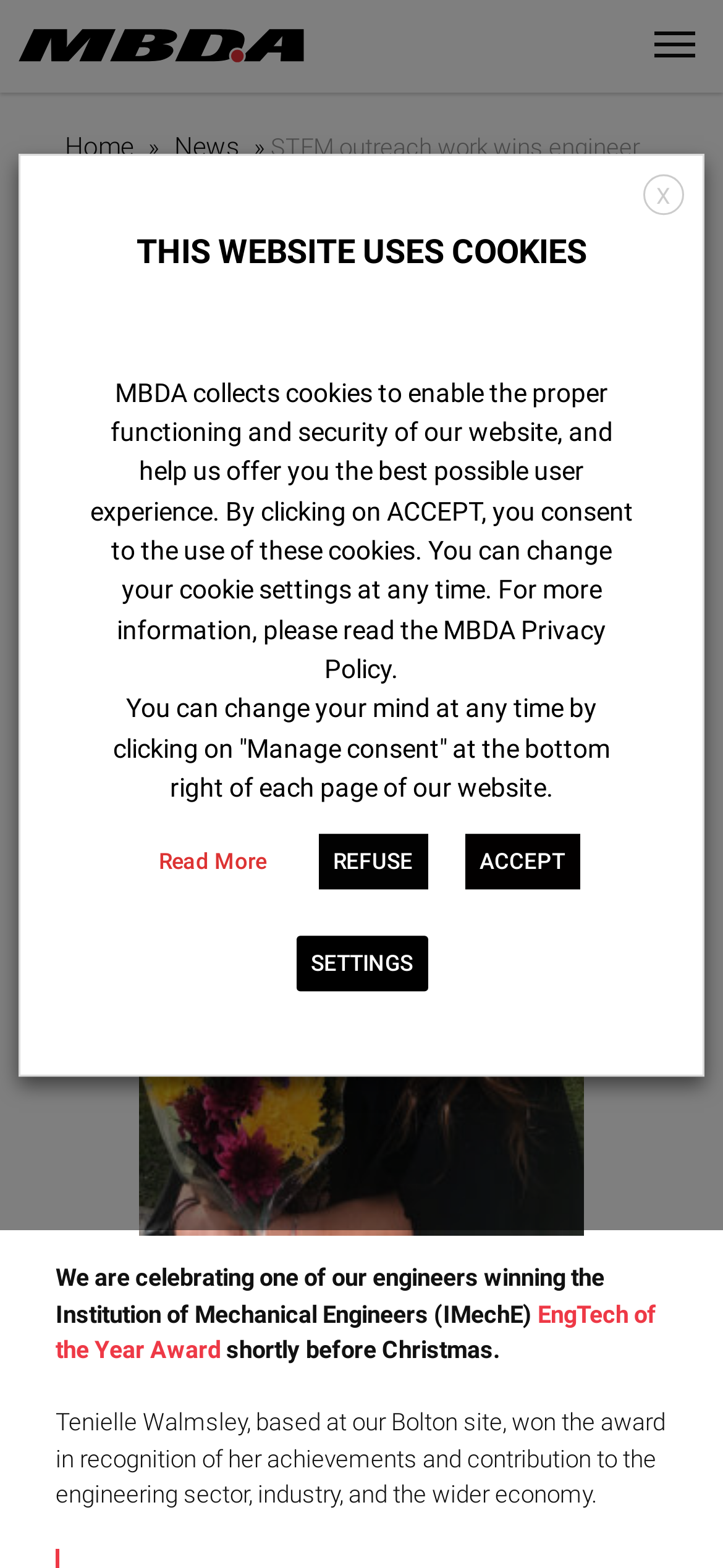Give a one-word or short phrase answer to this question: 
What is the position of the image of IMechE EngTech of the Year award winner?

Below the header